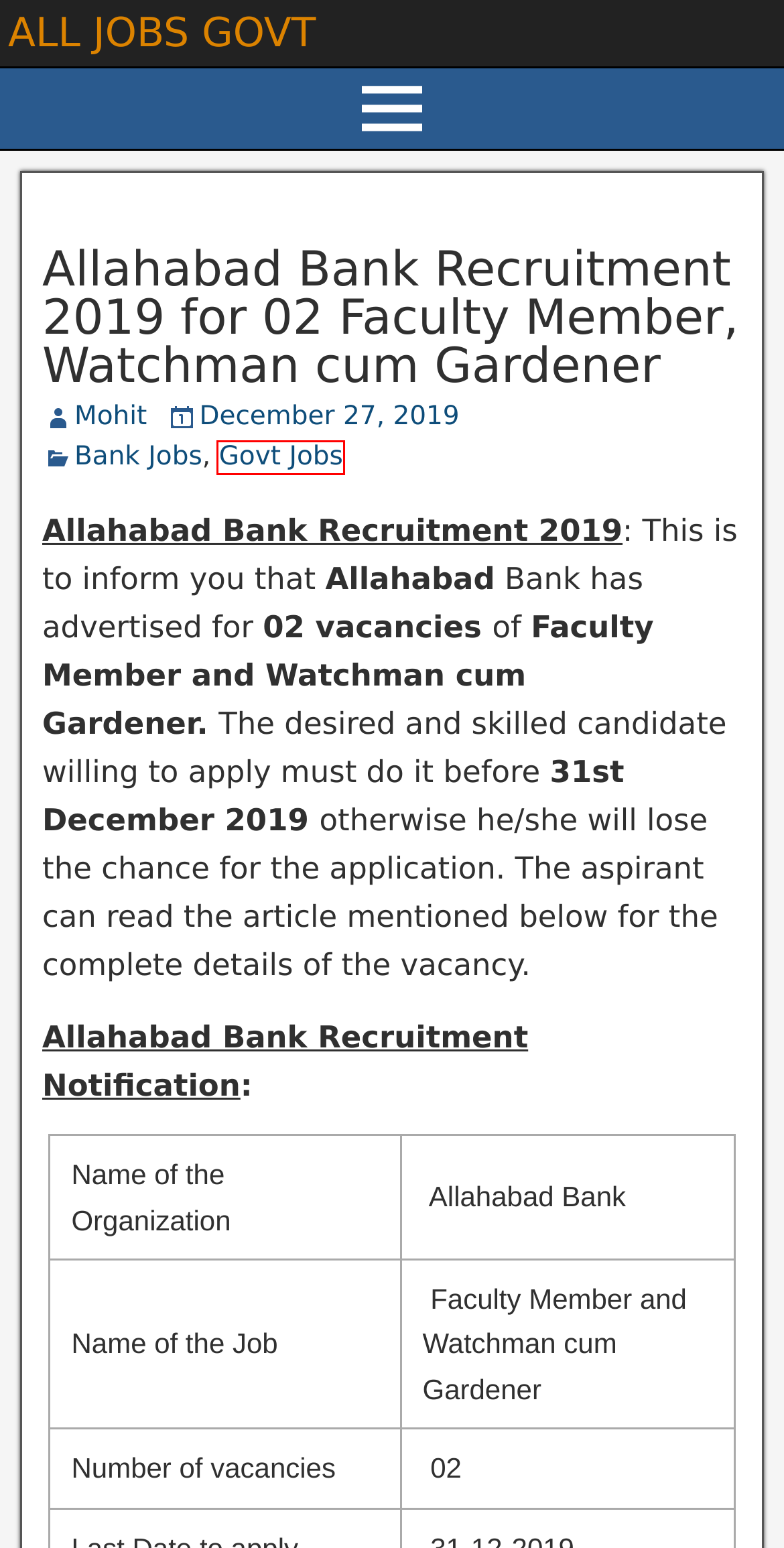Review the screenshot of a webpage which includes a red bounding box around an element. Select the description that best fits the new webpage once the element in the bounding box is clicked. Here are the candidates:
A. Mohit - ALL JOBS GOVT
B. About Us - ALL JOBS GOVT
C. Ben and Jerry’s Careers - ALL JOBS GOVT
D. Bank Jobs - ALL JOBS GOVT
E. Privacy Policy - ALL JOBS GOVT
F. Govt Jobs - ALL JOBS GOVT
G. ALL JOBS GOVT -
H. How To Save $1,000 Fast? - ALL JOBS GOVT

F